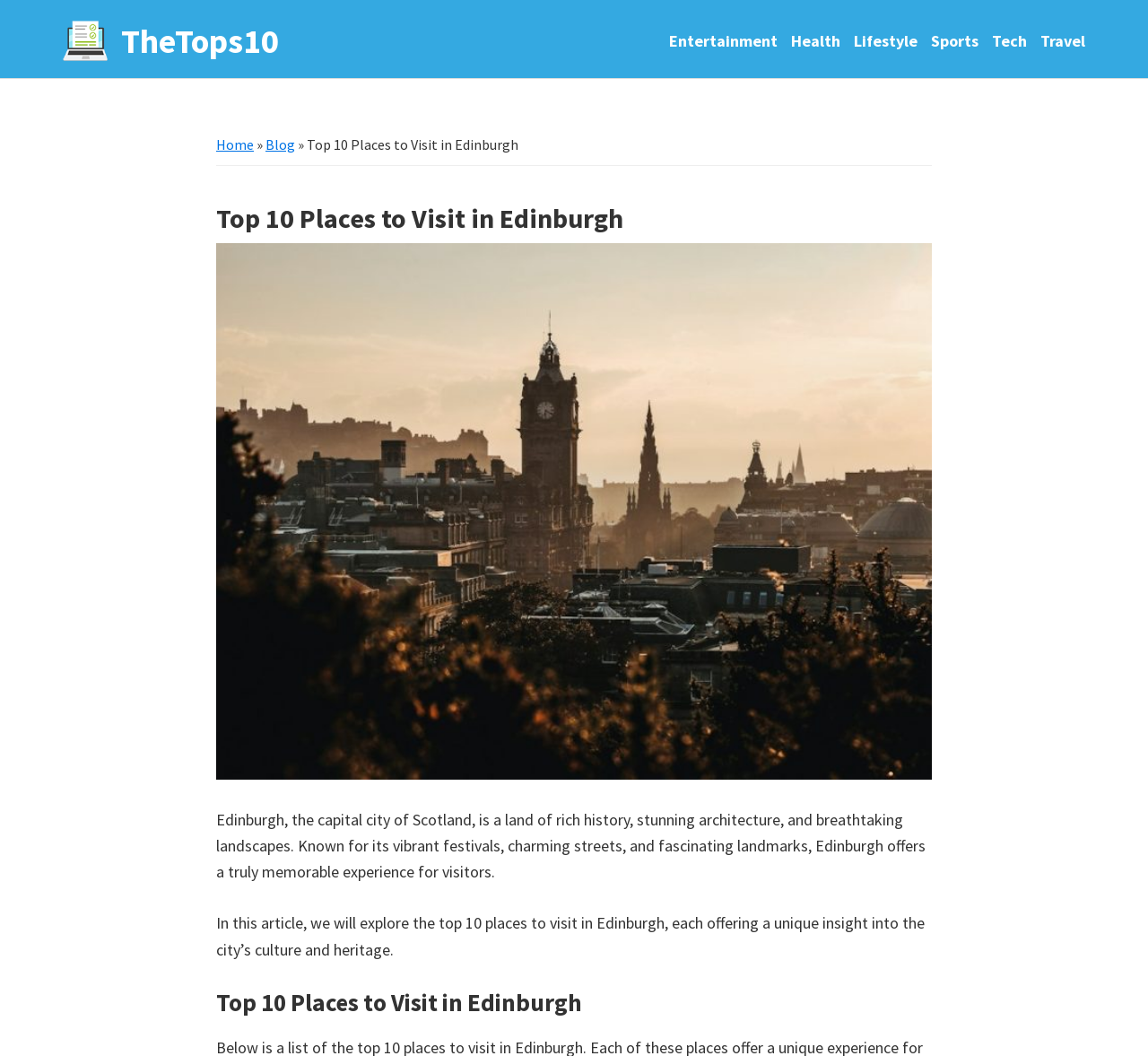Please identify the bounding box coordinates of the clickable element to fulfill the following instruction: "read Top 10 Places to Visit in Edinburgh article". The coordinates should be four float numbers between 0 and 1, i.e., [left, top, right, bottom].

[0.267, 0.128, 0.452, 0.145]